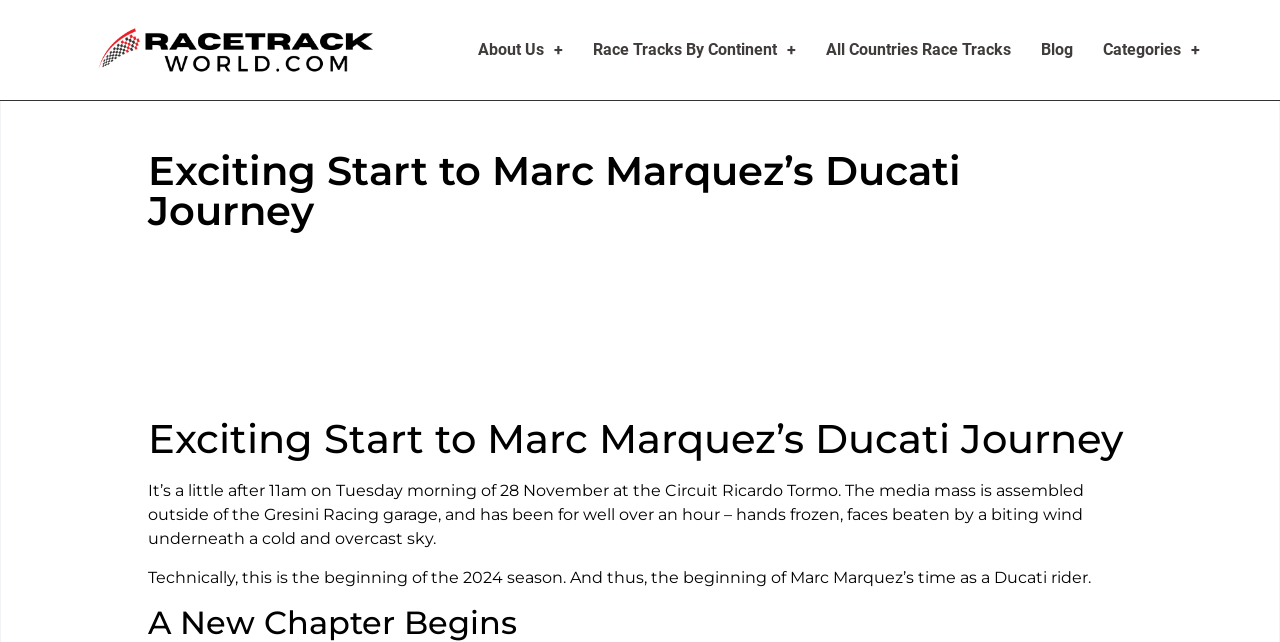Using the given description, provide the bounding box coordinates formatted as (top-left x, top-left y, bottom-right x, bottom-right y), with all values being floating point numbers between 0 and 1. Description: All Countries Race Tracks

[0.645, 0.062, 0.79, 0.093]